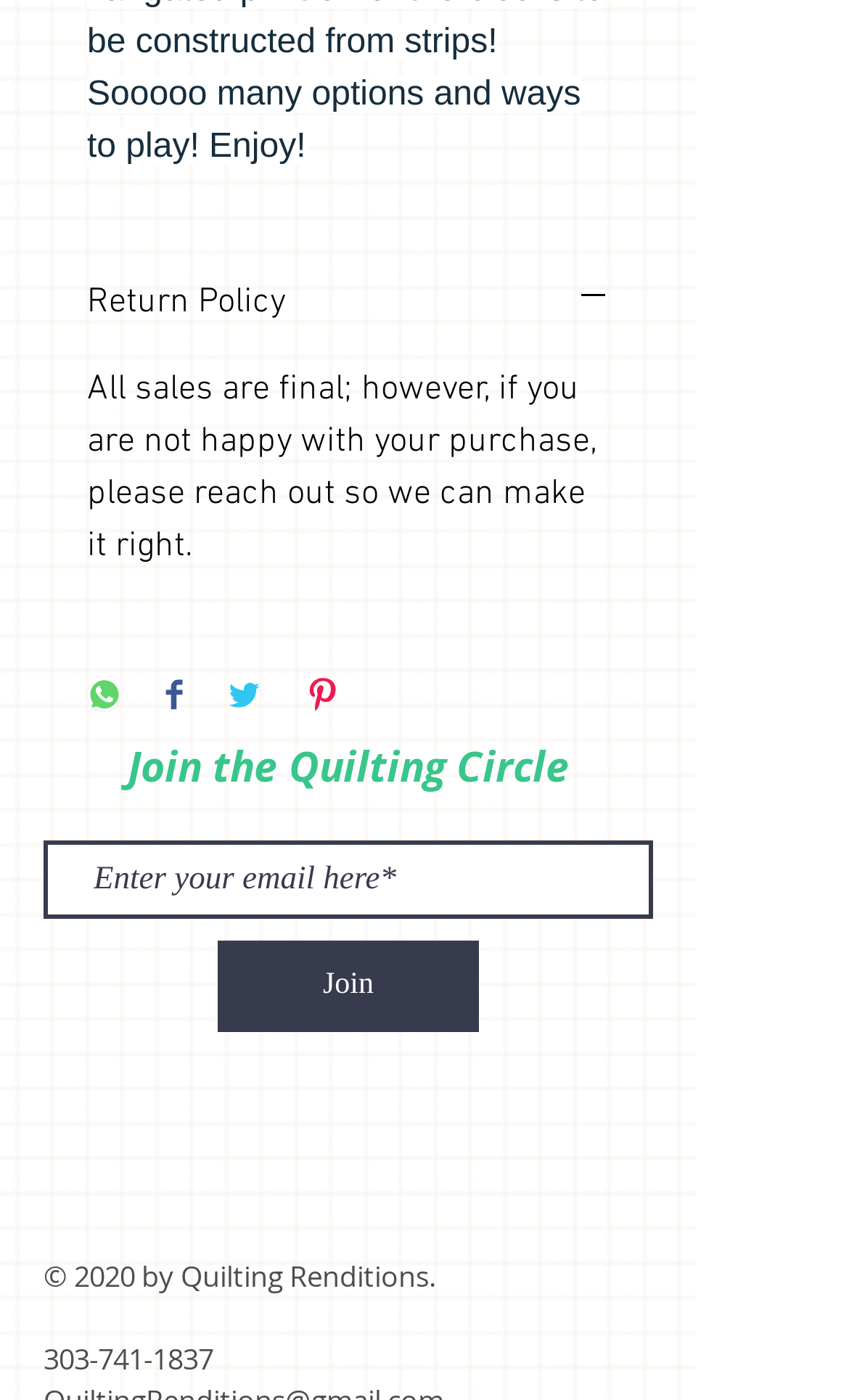Find the bounding box coordinates of the clickable area required to complete the following action: "Click the 'Join' button".

[0.256, 0.672, 0.564, 0.737]